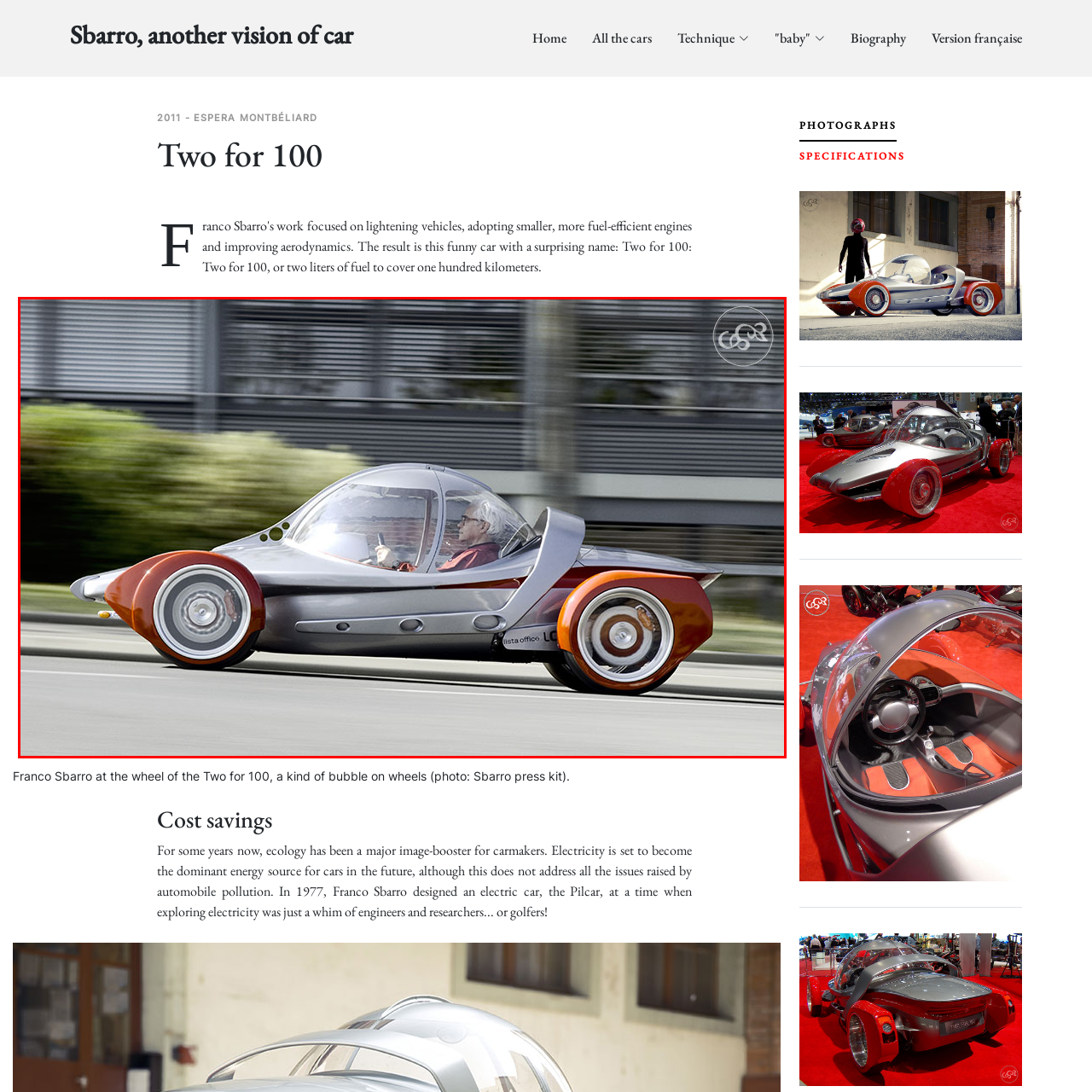Describe in detail what you see in the image highlighted by the red border.

The image features the innovative Two for 100 vehicle designed by Franco Sbarro, showcasing a strikingly futuristic design characterized by its distinctive bubble shape and vibrant color accents. The car is equipped with sleek wheel casings and an elongated cockpit, which emphasizes its unique aerodynamic profile. The scene captures Sbarro himself at the wheel, confidently navigating the streets in this avant-garde automobile, which promises remarkable fuel efficiency—achieving two liters of fuel to cover one hundred kilometers. This concept car, steeped in both artistic flair and practical engineering, epitomizes the exploration of eco-friendly automotive solutions in an era focused on sustainability. The background suggests a modern setting, further enhancing the vehicle's cutting-edge aesthetic. Accompanying the image is the description that highlights the car's playful yet innovative essence, as noted in official press materials.